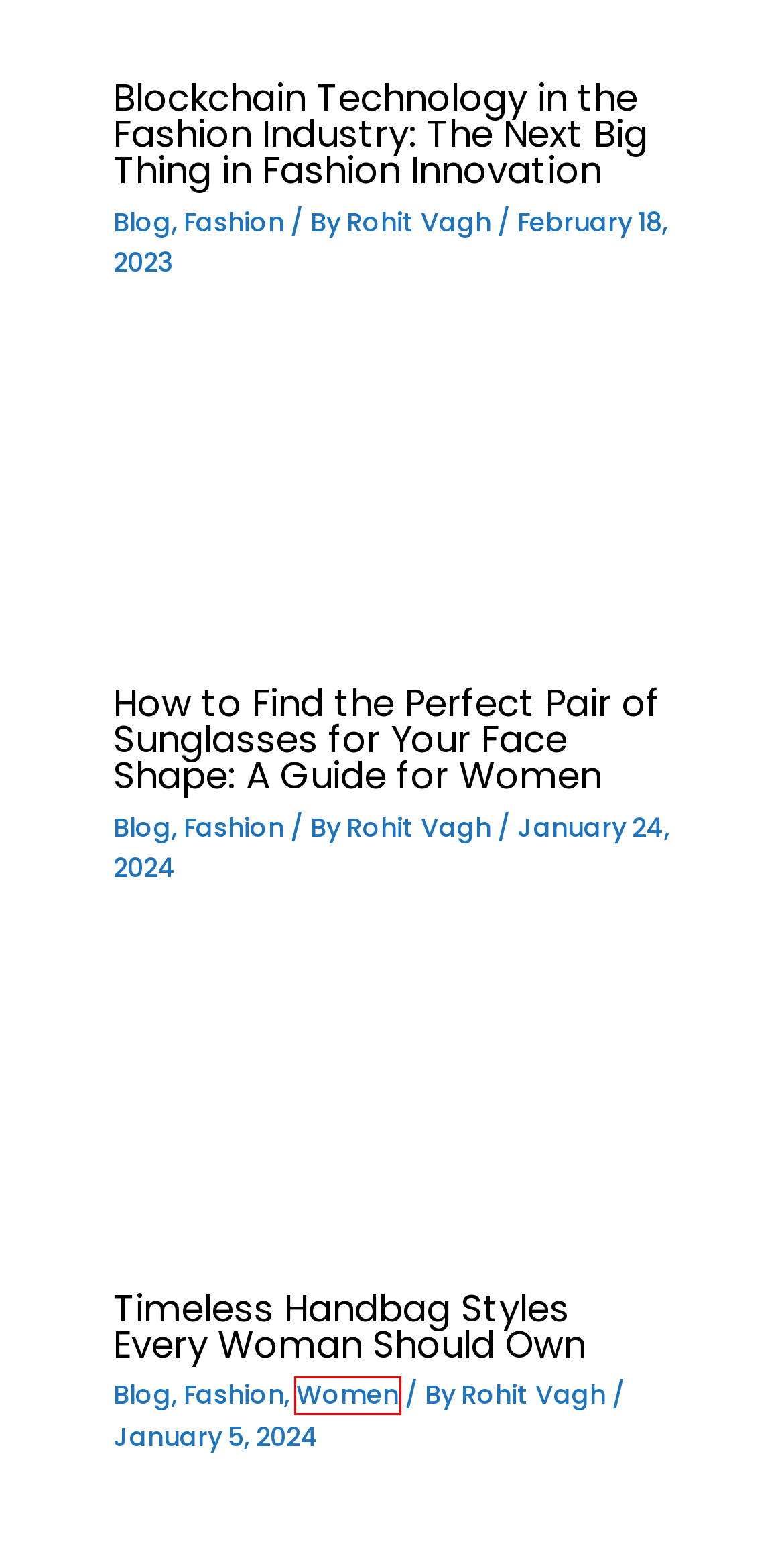You have a screenshot showing a webpage with a red bounding box around a UI element. Choose the webpage description that best matches the new page after clicking the highlighted element. Here are the options:
A. Haircare Archives -
B. How to Find the Perfect Pair of Sunglasses for Your Face Shape
C. How Do Fashion Bloggers And Influencers Make Money On Instagram?
D. Expert Advice on Leveraging Personal Loans for Startup Debt..
E. Women Archives -
F. 10 Easy Steps to a More Sustainable Wardrobe - You Won't..
G. Rohit Vagh, Author at
H. Timeless Handbag Styles Every Woman Should Own

E